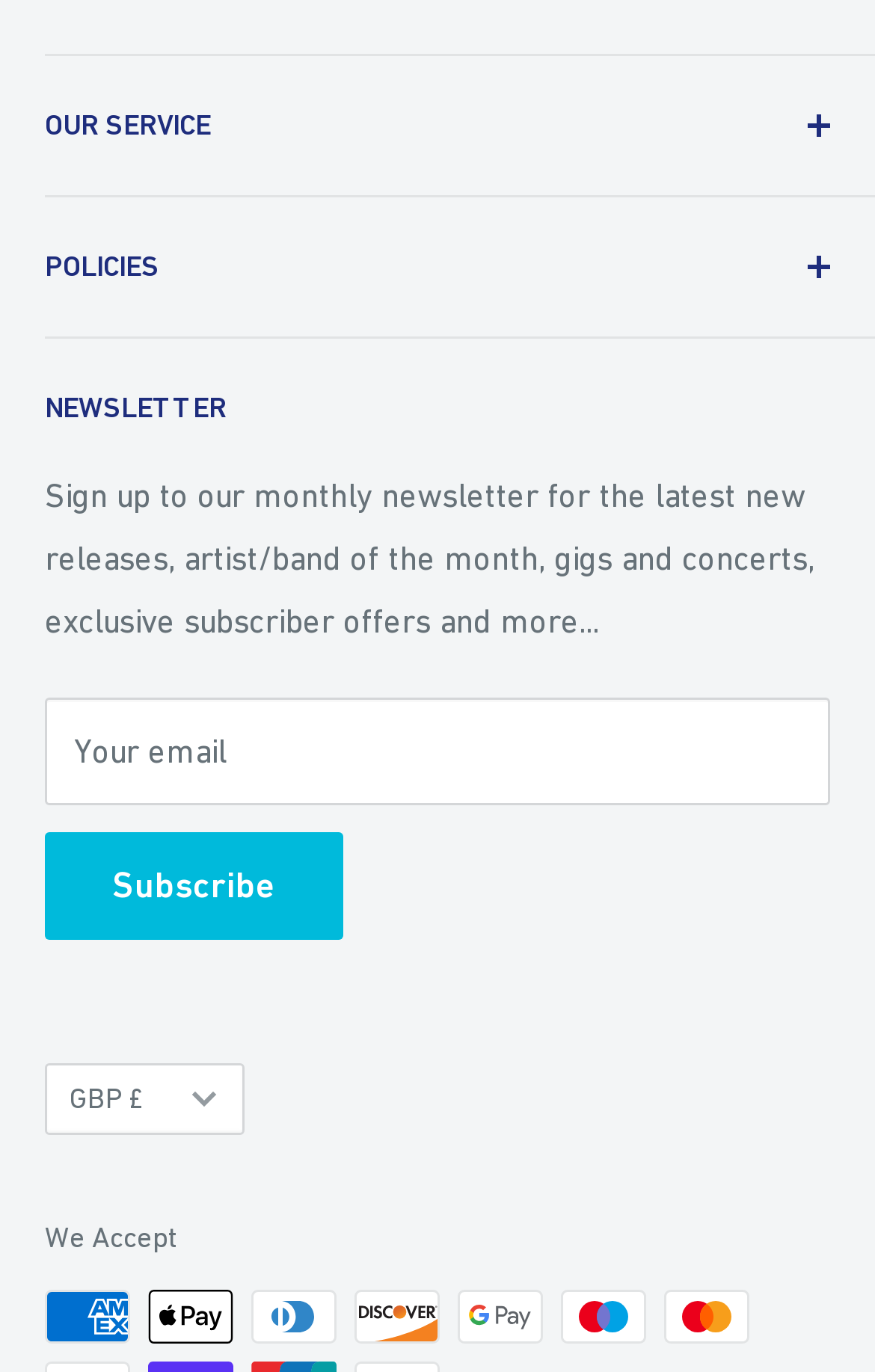What is the purpose of the 'Search Our Catalogue' link?
Please provide a single word or phrase as the answer based on the screenshot.

Search for music titles